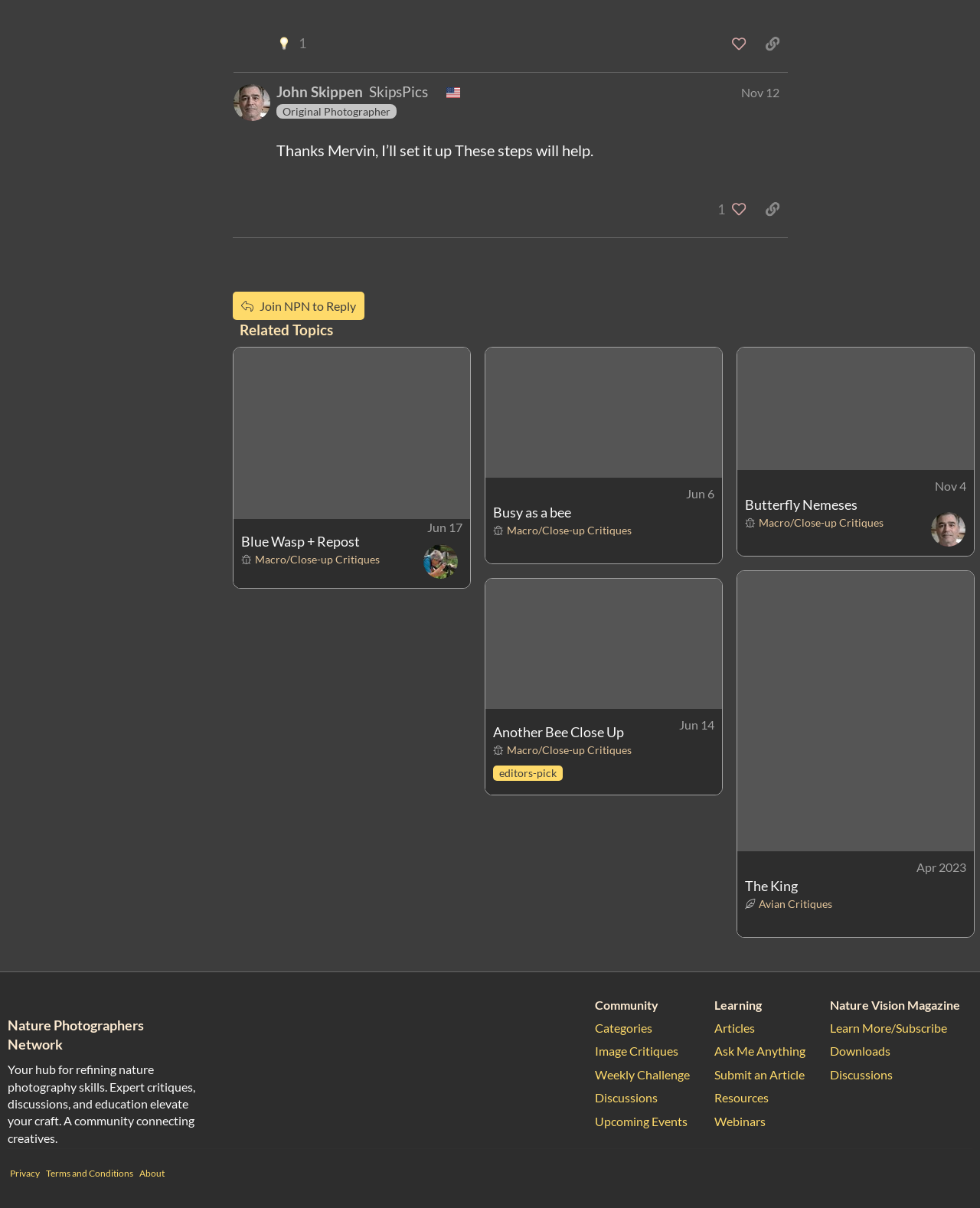Using the elements shown in the image, answer the question comprehensively: What is the text of the static text element below the post author's username?

The static text element below the post author's username can be found in the element 'Thanks Mervin, I’ll set it up These steps will help.' which is a child of the region element 'post #16 by @SkipsPics'. The text of the element is 'Thanks Mervin, I’ll set it up These steps will help.'.